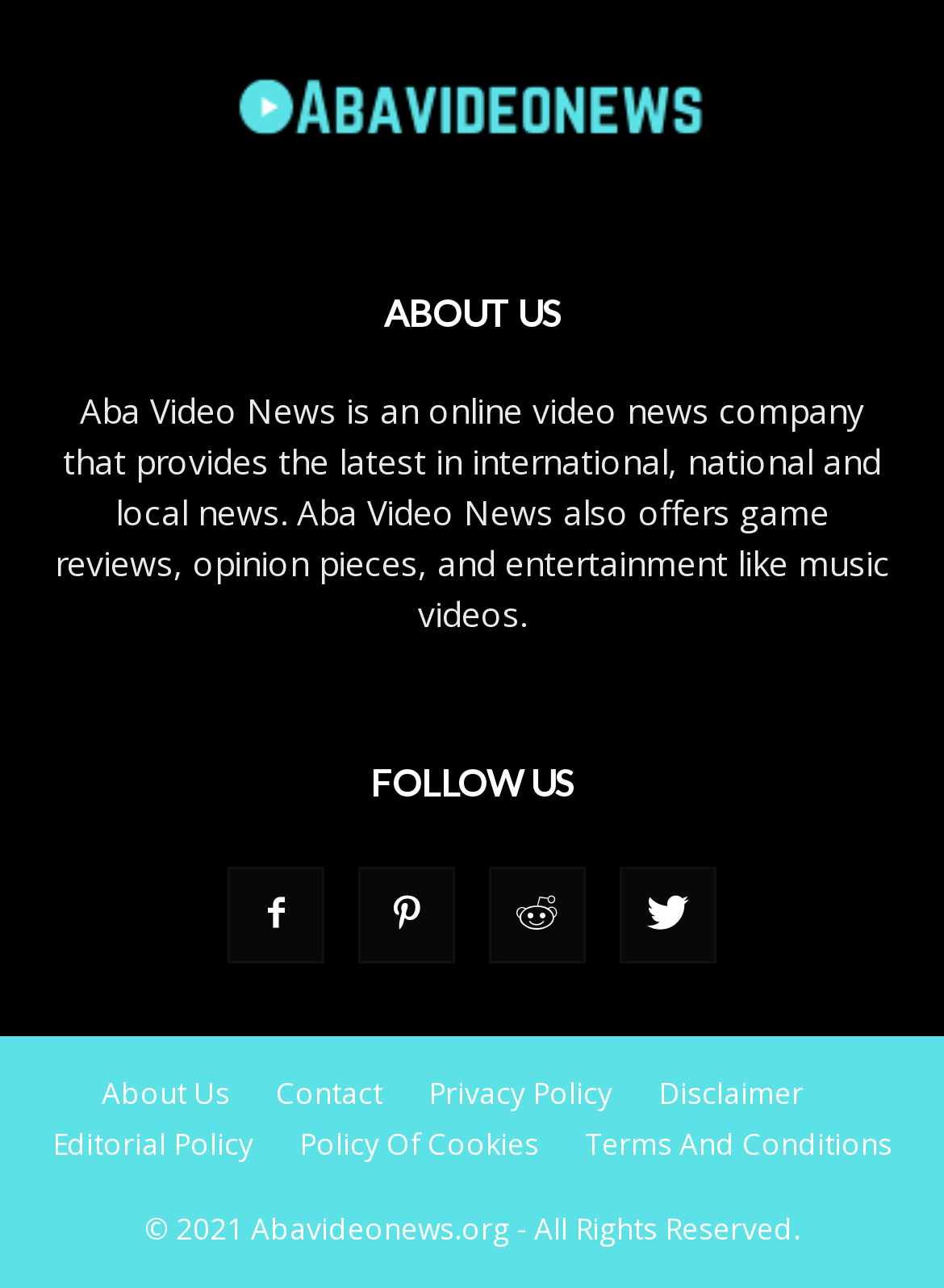Identify the bounding box coordinates of the region I need to click to complete this instruction: "learn more about the Editorial Policy".

[0.055, 0.873, 0.268, 0.906]